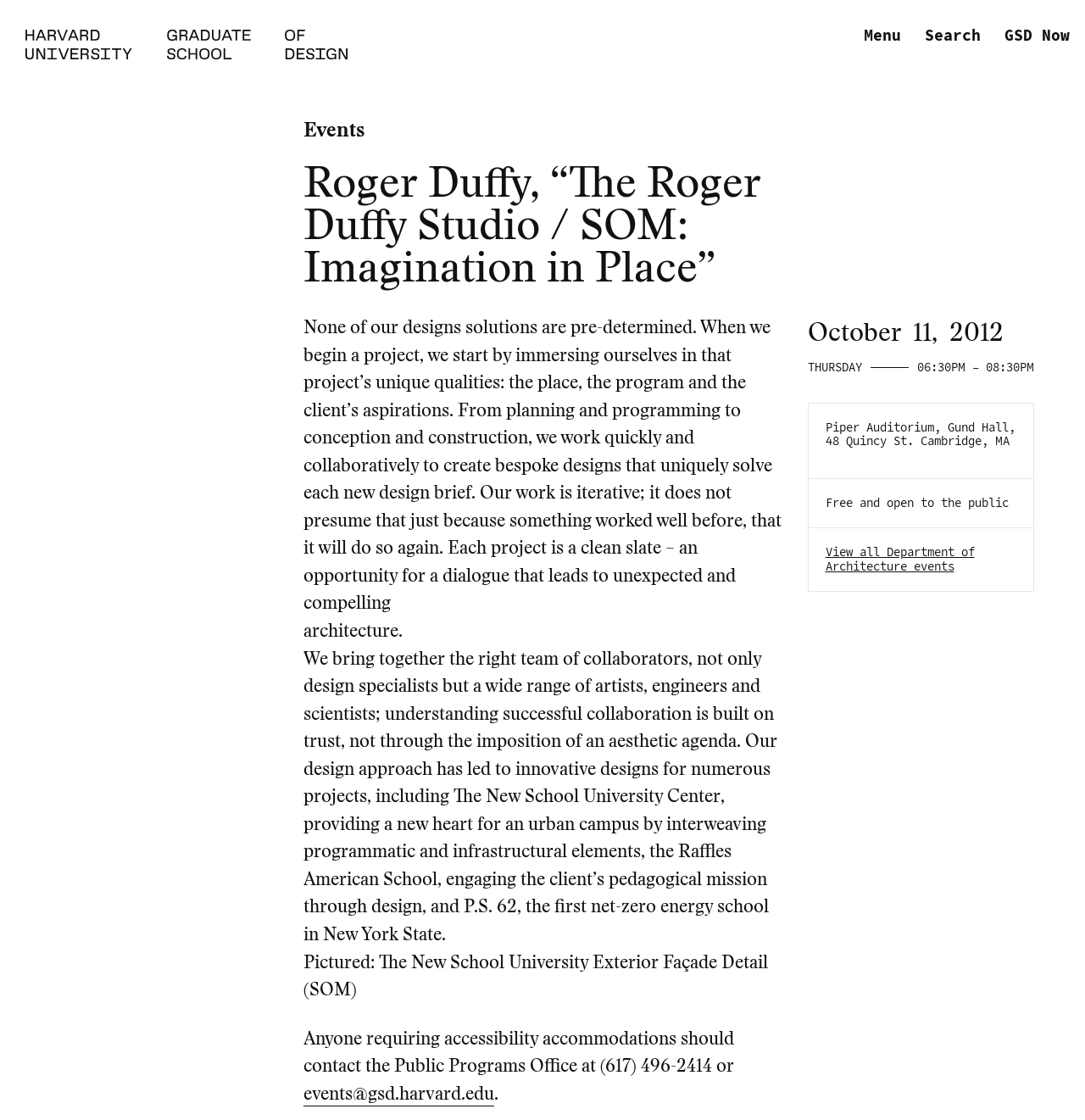What is the design approach of the studio?
Based on the screenshot, give a detailed explanation to answer the question.

I found the design approach of the studio by reading the static text element with the text 'None of our designs solutions are pre-determined... Our work is iterative; it does not presume that just because something worked well before, that it will do so again.' which describes their design approach.